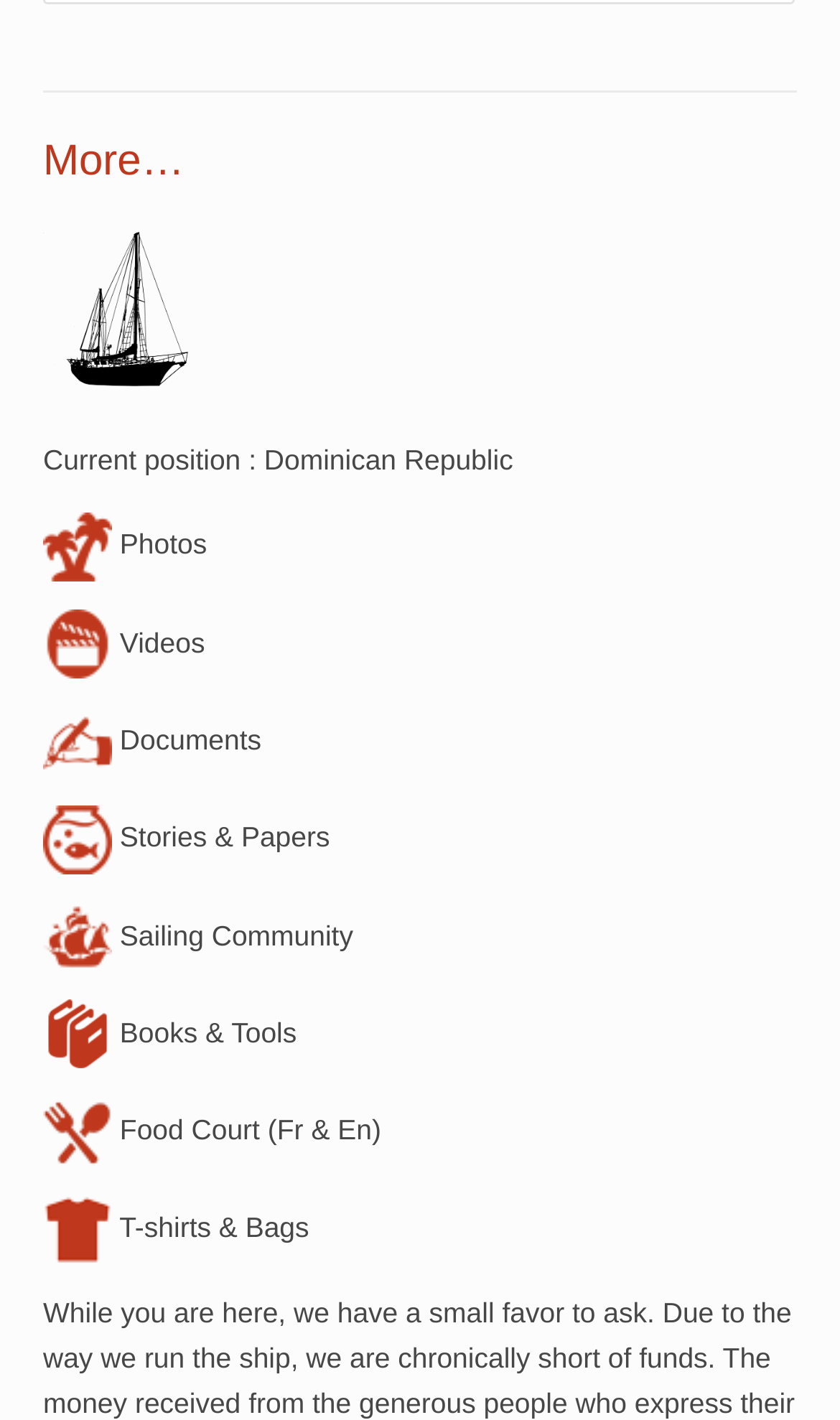What is the current position?
Use the information from the image to give a detailed answer to the question.

The answer can be found by looking at the link with the text 'Current position : Dominican Republic' which is located at the top of the webpage, indicating the current location.